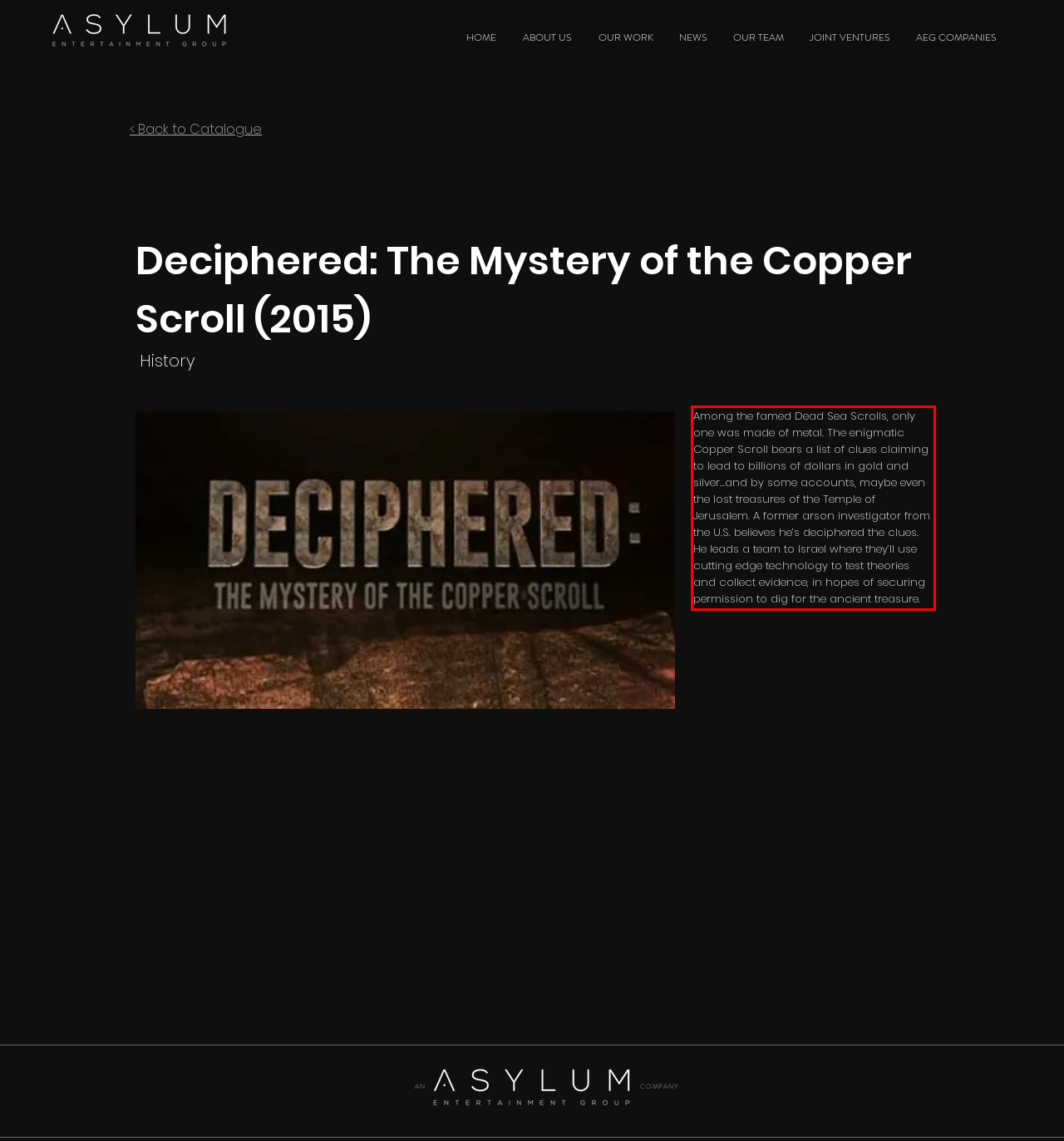Please take the screenshot of the webpage, find the red bounding box, and generate the text content that is within this red bounding box.

Among the famed Dead Sea Scrolls, only one was made of metal. The enigmatic Copper Scroll bears a list of clues claiming to lead to billions of dollars in gold and silver…and by some accounts, maybe even the lost treasures of the Temple of Jerusalem. A former arson investigator from the U.S. believes he’s deciphered the clues. He leads a team to Israel where they’ll use cutting edge technology to test theories and collect evidence, in hopes of securing permission to dig for the ancient treasure.